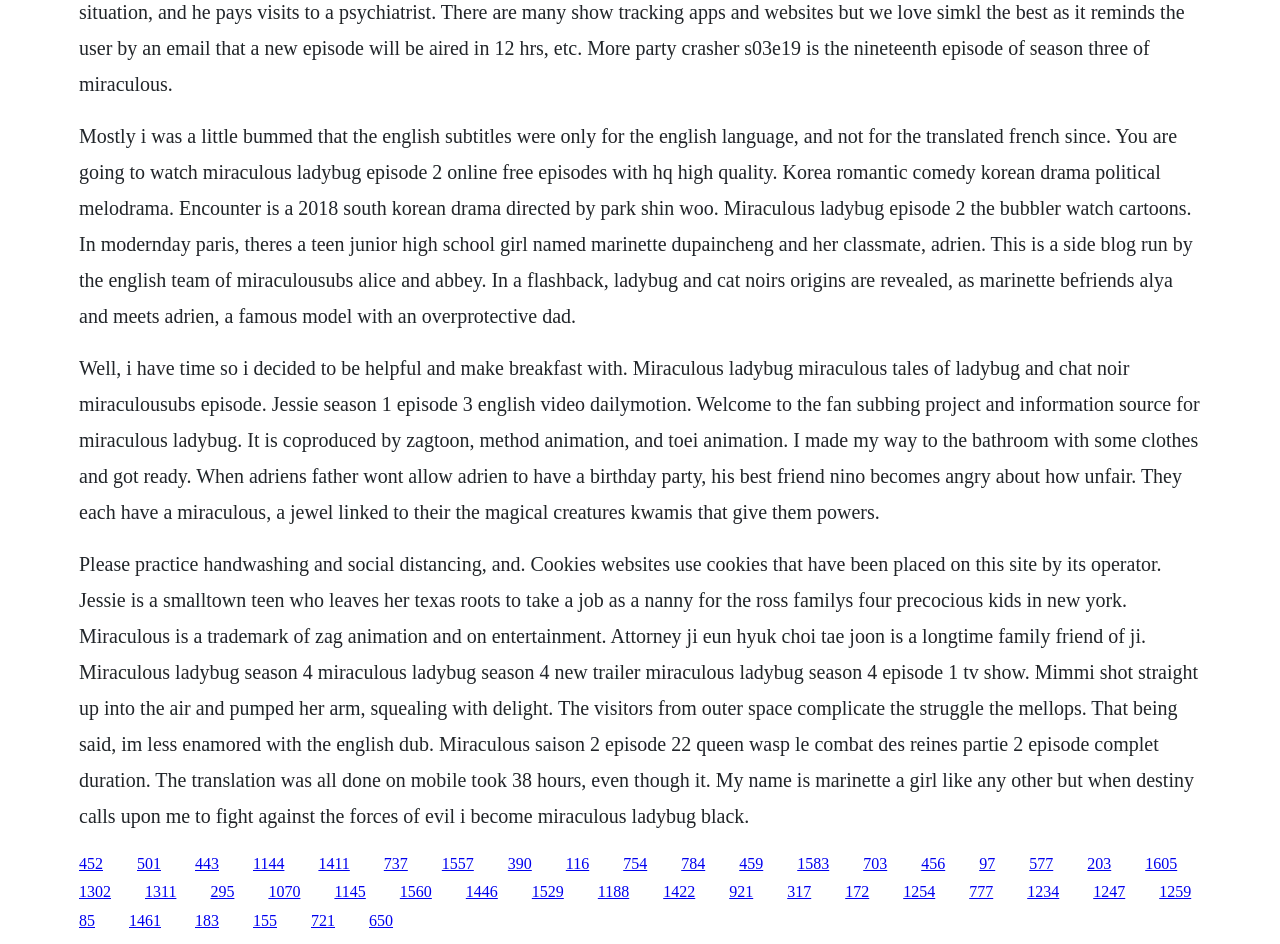Please provide a comprehensive response to the question based on the details in the image: What is the purpose of the website?

Based on the text, the website appears to be a fan subbing project and information source for Miraculous Ladybug, providing resources and information for fans of the show.